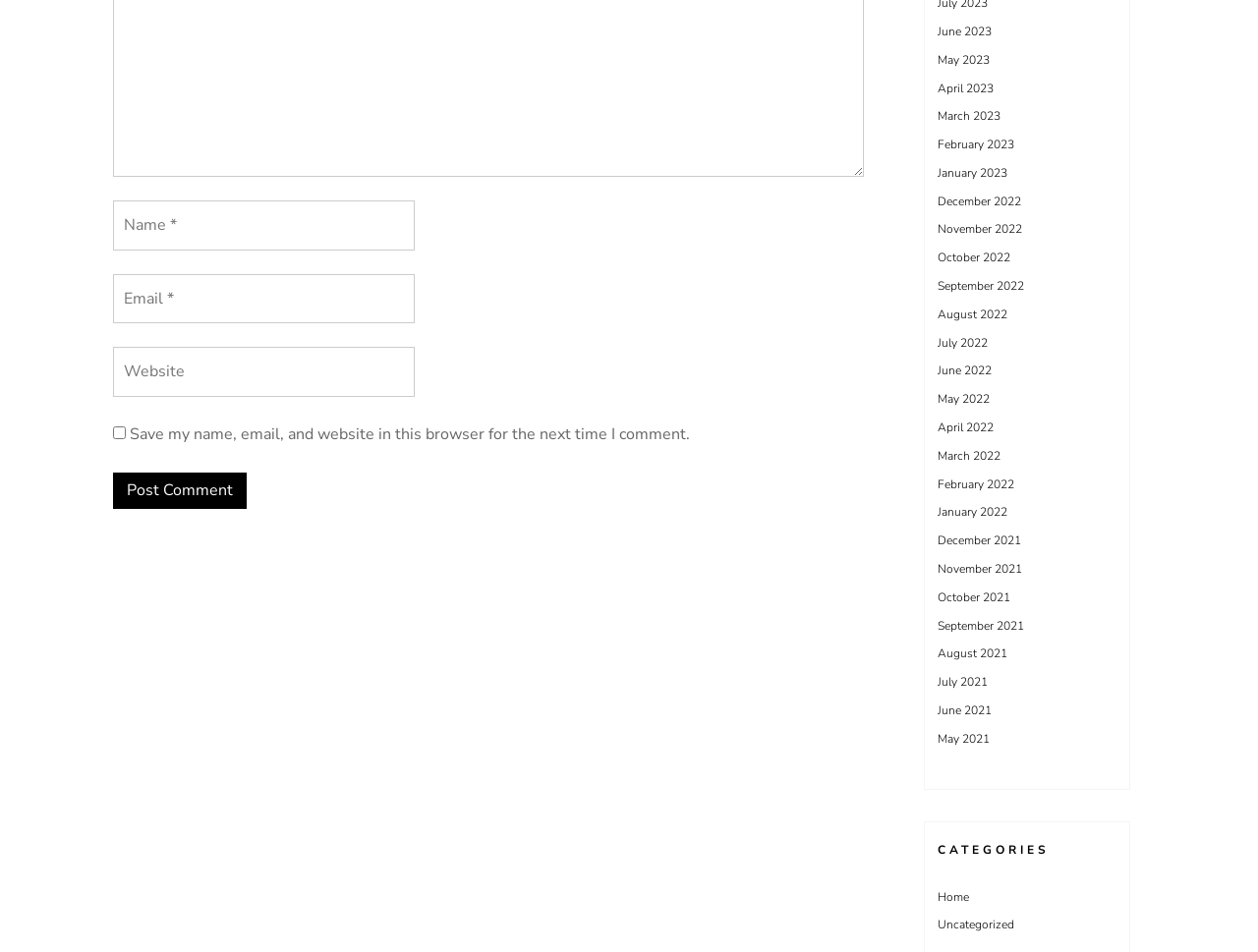How many links are available for archives? Examine the screenshot and reply using just one word or a brief phrase.

24